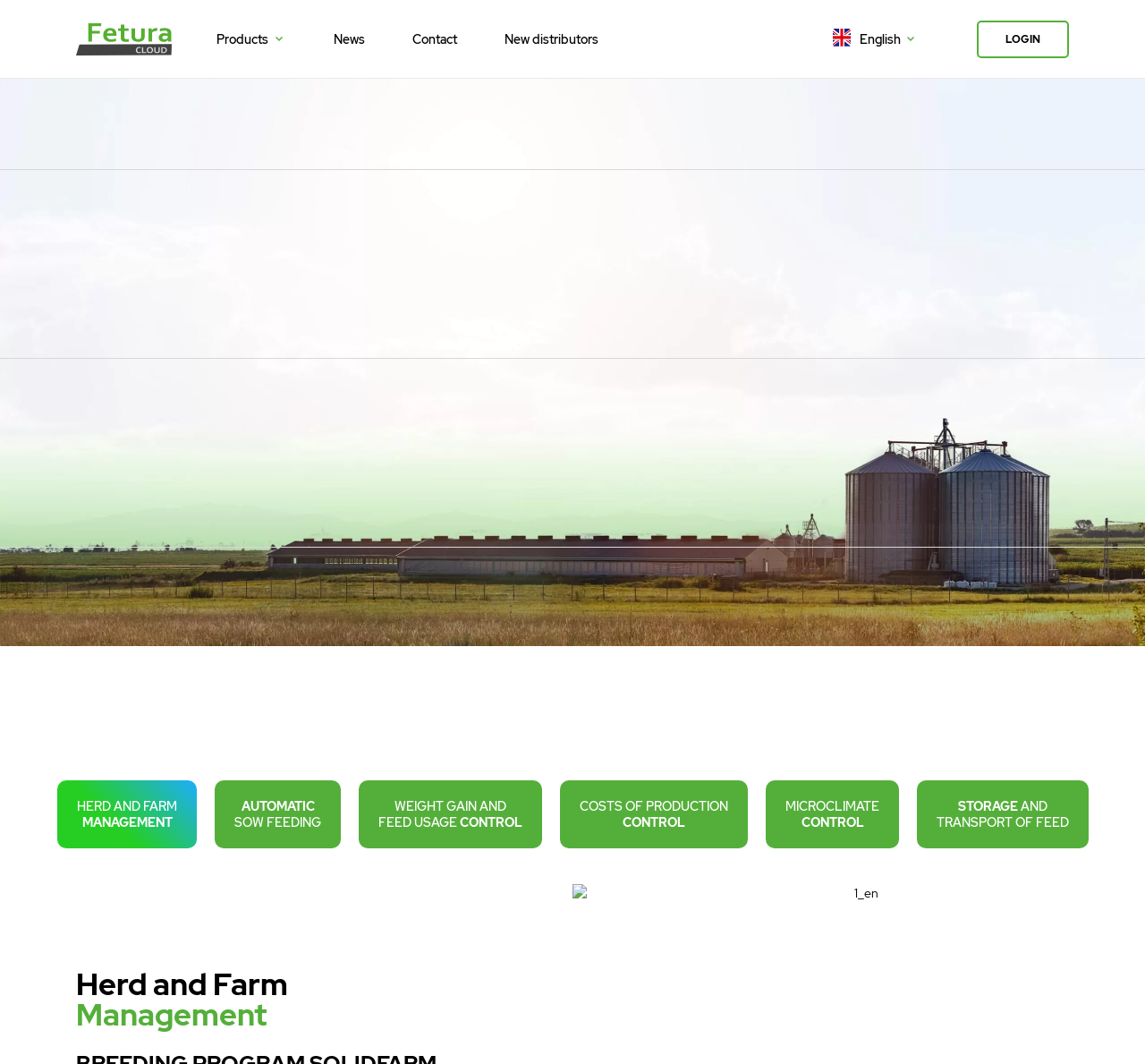What is the call-to-action button in the middle section of the webpage?
Give a comprehensive and detailed explanation for the question.

The call-to-action button in the middle section of the webpage can be found by looking at the links and images in that section. The button is labeled 'DISCOVER FEATURES OF THE SYSTEM' and is likely intended to encourage users to learn more about the system's features.